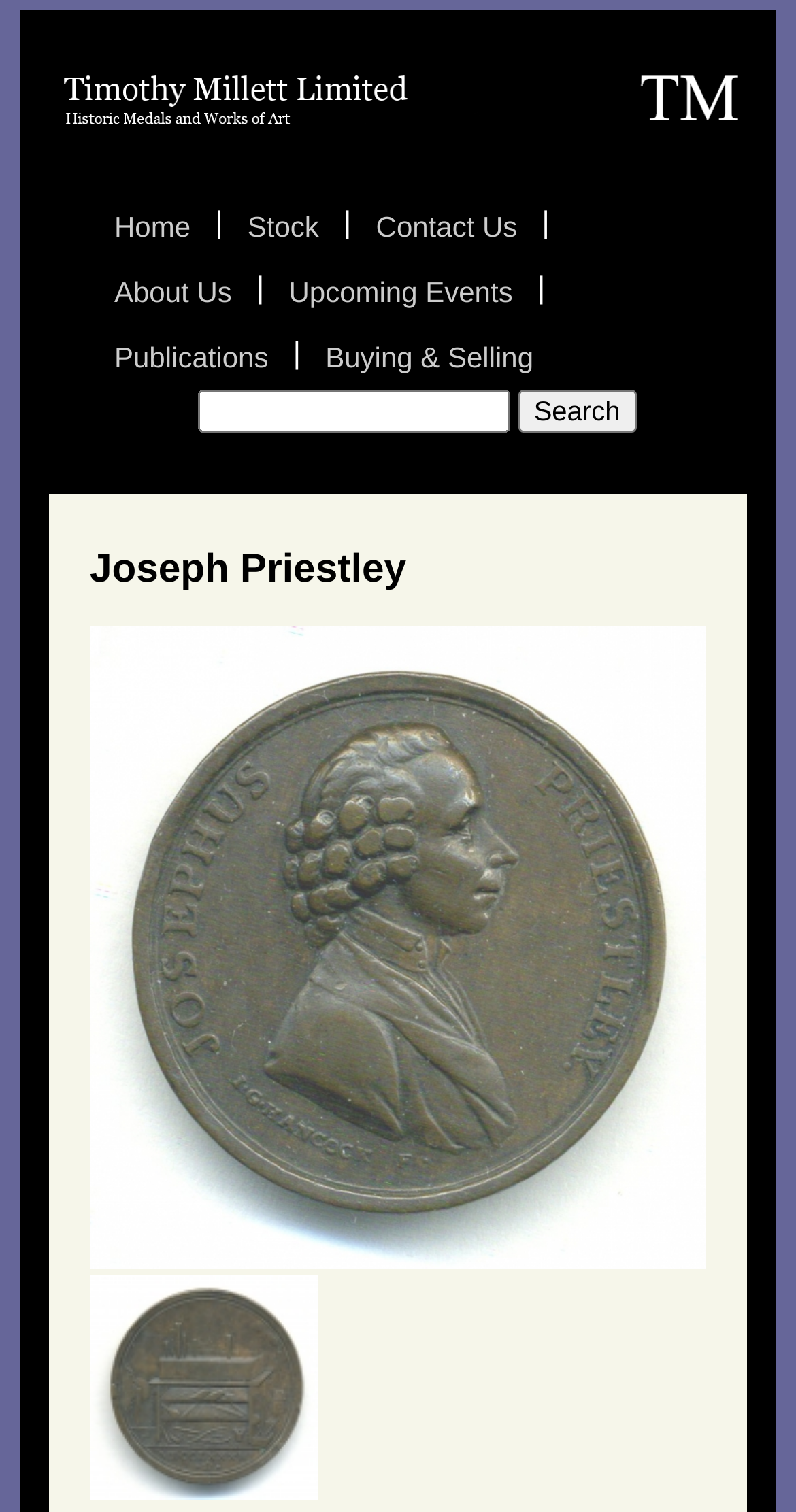Can you provide the bounding box coordinates for the element that should be clicked to implement the instruction: "view Joseph Priestley bronze medal thumbnail"?

[0.113, 0.976, 0.4, 0.996]